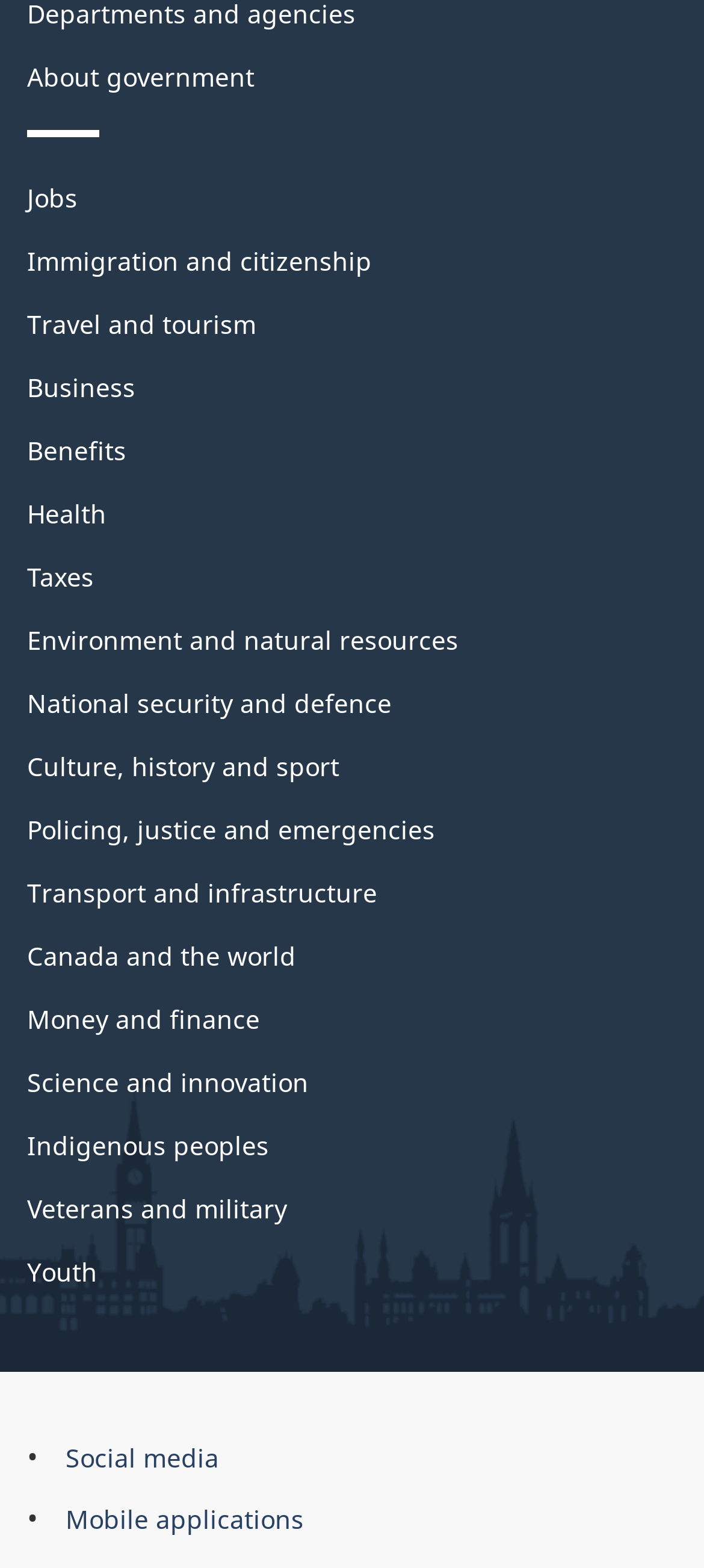How many sections are on the webpage?
Please provide a single word or phrase in response based on the screenshot.

2